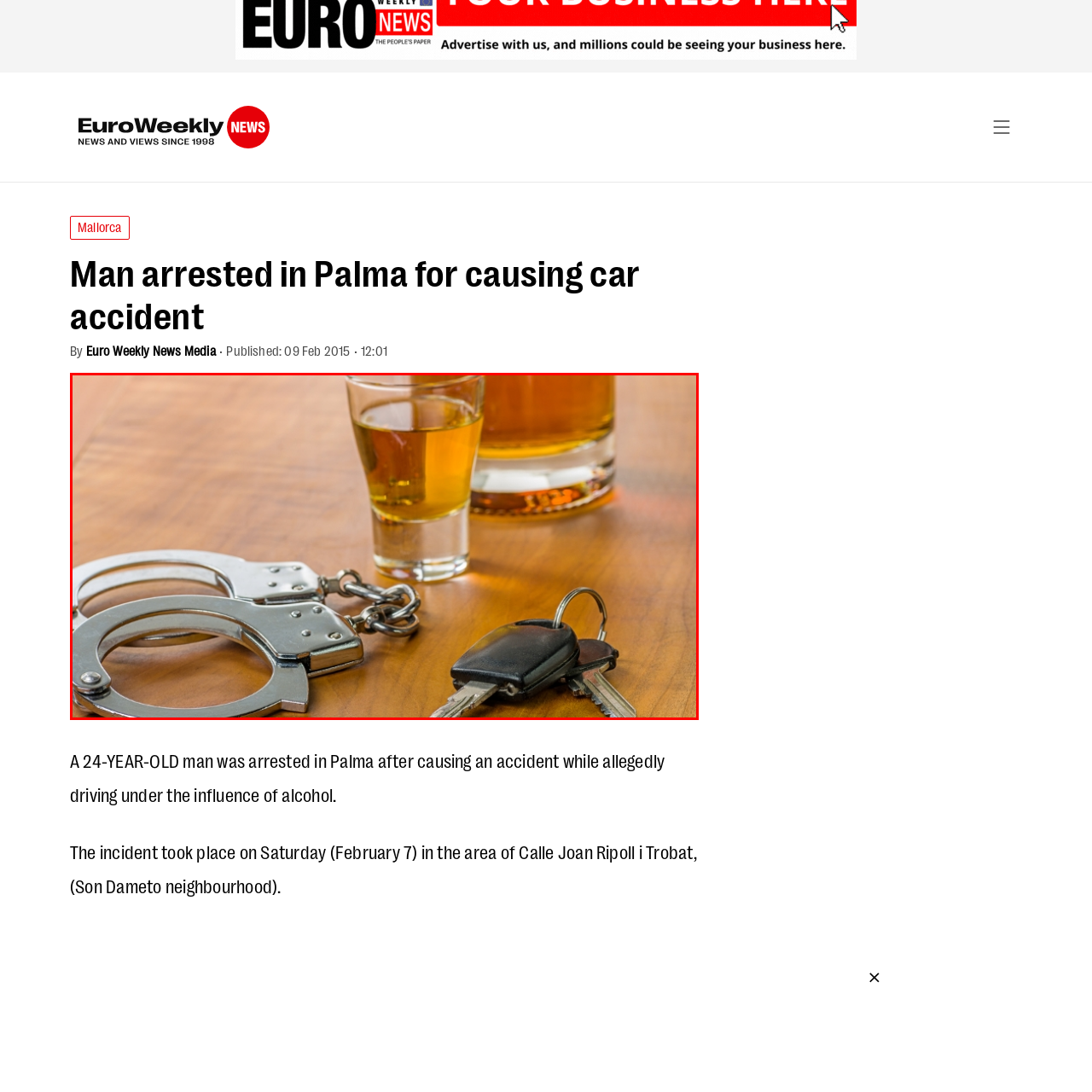Give a comprehensive description of the picture highlighted by the red border.

The image depicts a thought-provoking scene involving handcuffs, a shot glass filled with a golden alcoholic beverage, and car keys laid out on a wooden surface. This composition subtly relates to issues surrounding drinking and driving, emphasizing the serious consequences of alcohol consumption. The juxtaposition of the handcuffs and the drink serves to highlight the potential legal repercussions of impaired driving, inviting viewers to reflect on the choices that can lead to such situations. The warm hue of the drink contrasts sharply with the cold, metallic gleam of the handcuffs, further enhancing the narrative of danger and responsibility.